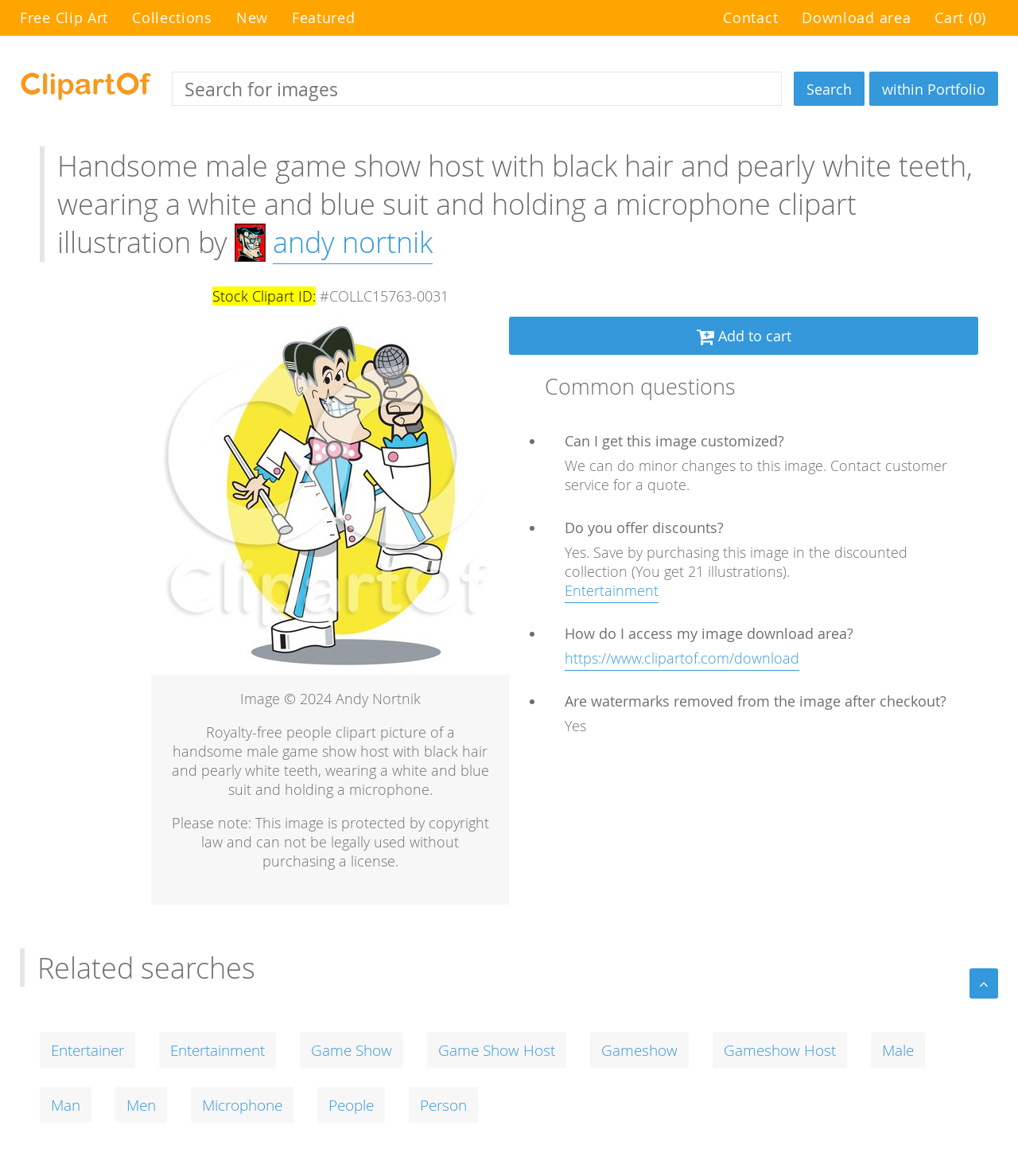What is the color of the suit worn by the game show host?
Examine the image and give a concise answer in one word or a short phrase.

White and blue